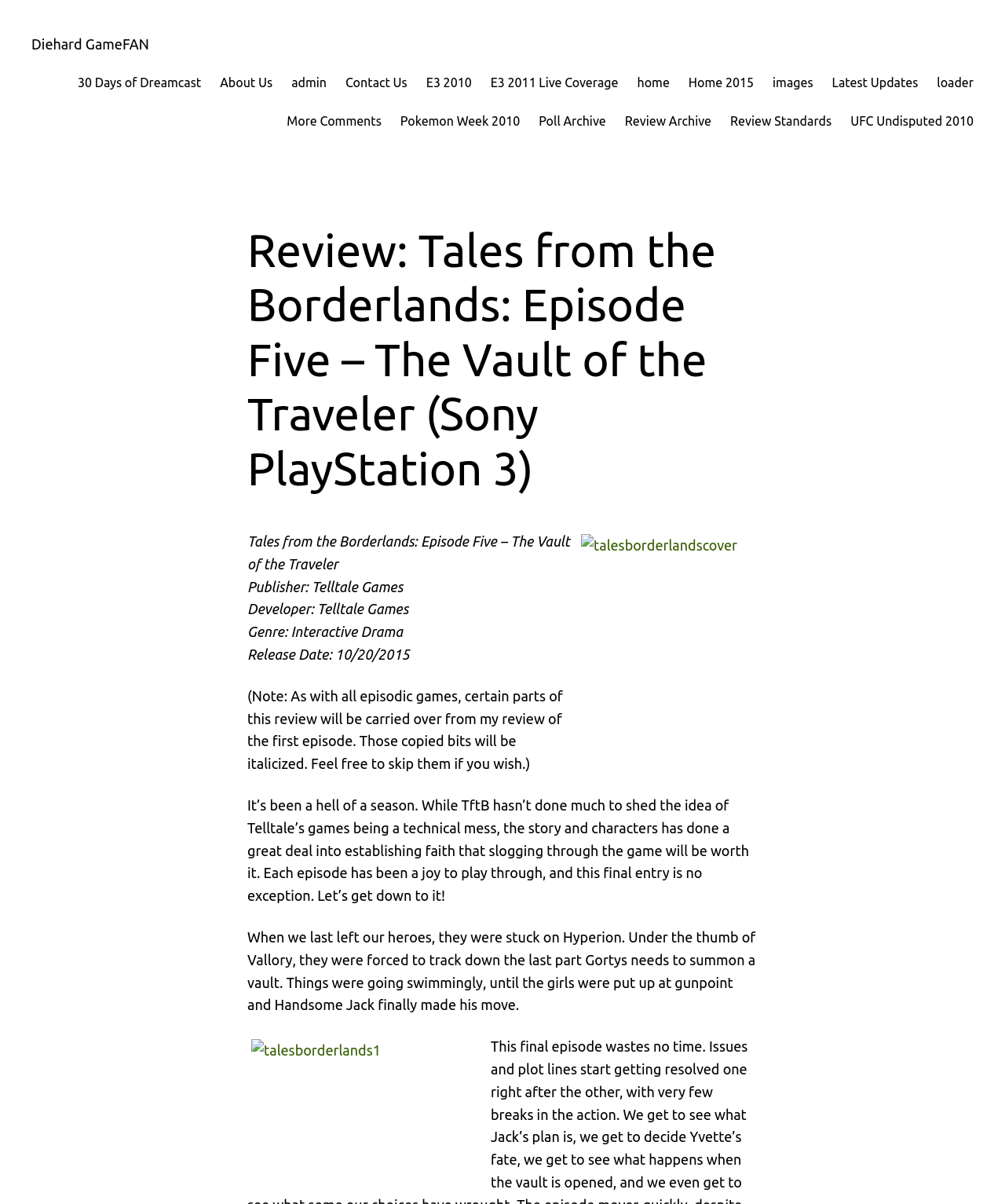Who is the developer of the game?
Using the visual information, answer the question in a single word or phrase.

Telltale Games